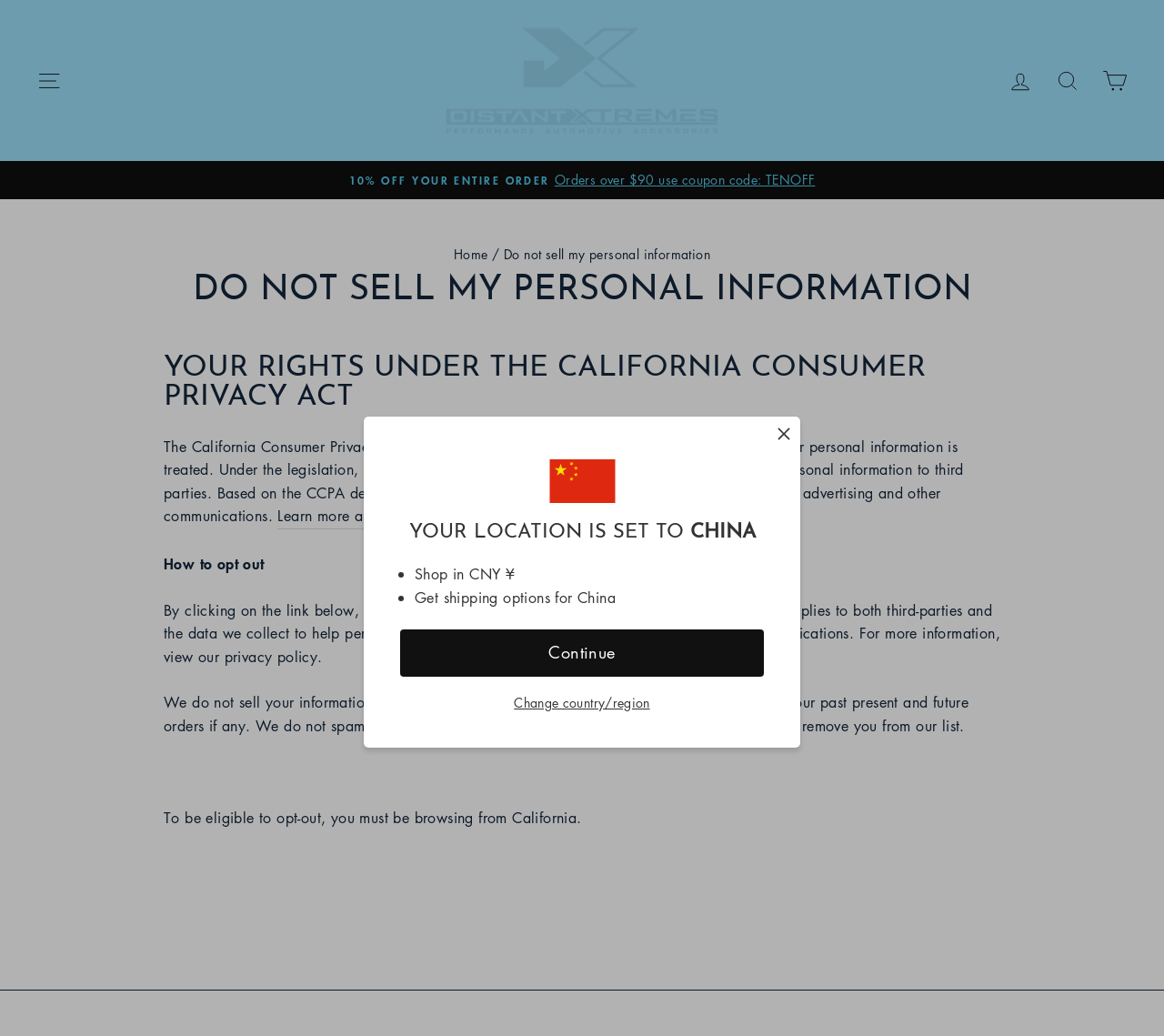What is the California Consumer Privacy Act (CCPA) about?
Answer the question with a single word or phrase, referring to the image.

Rights regarding personal information